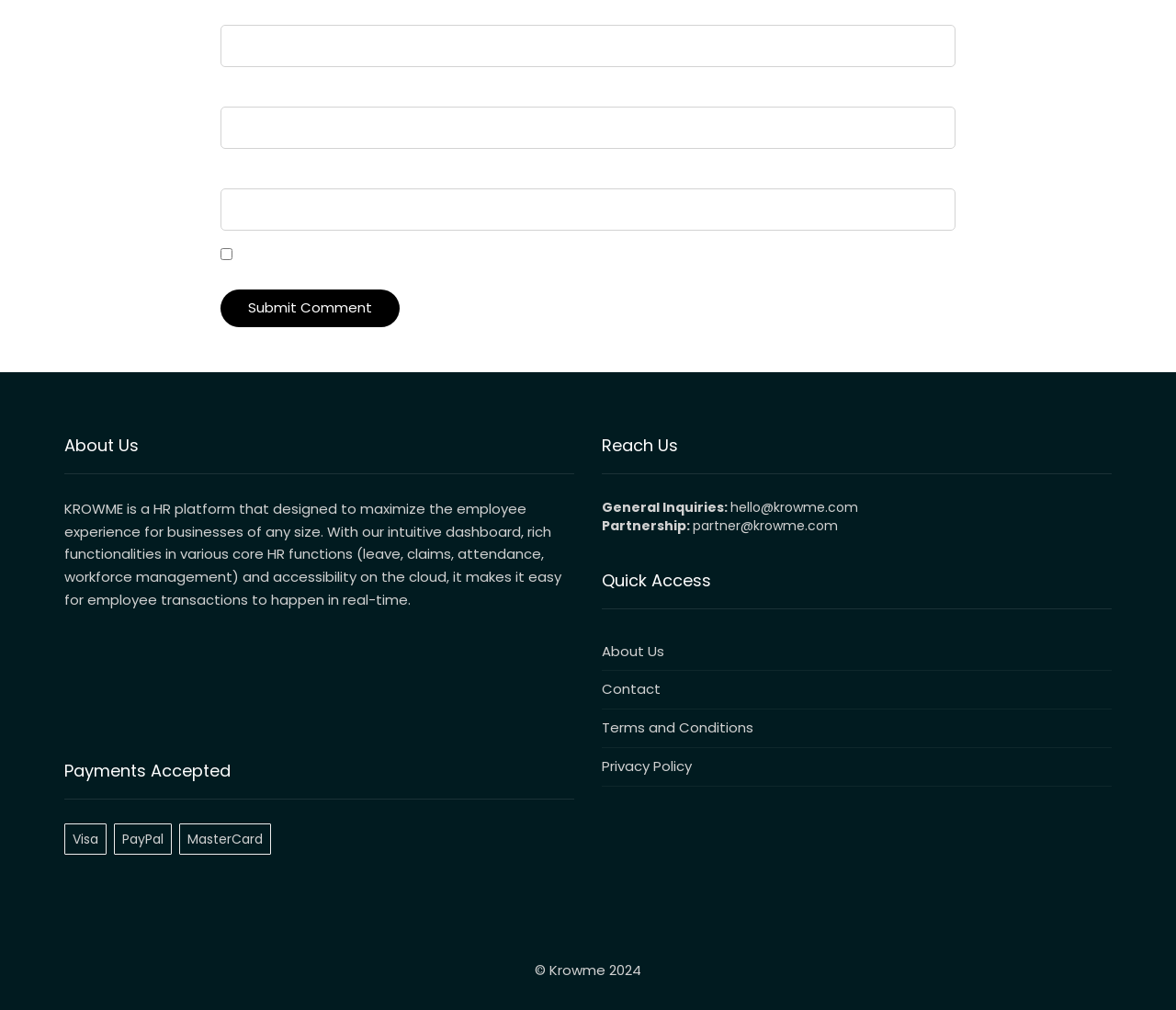Determine the bounding box coordinates of the section to be clicked to follow the instruction: "Check the terms and conditions". The coordinates should be given as four float numbers between 0 and 1, formatted as [left, top, right, bottom].

[0.512, 0.703, 0.945, 0.741]